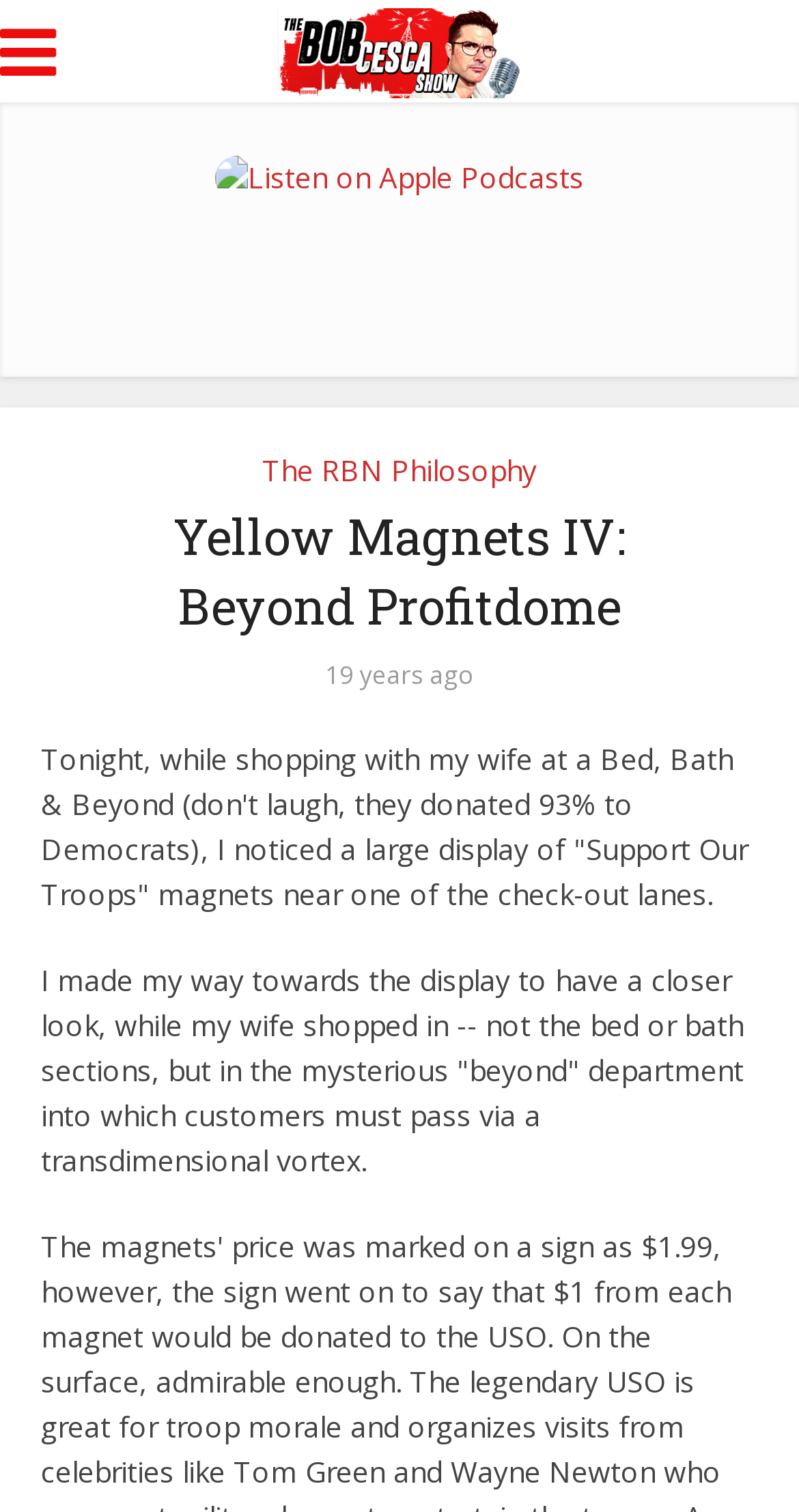Identify the bounding box of the HTML element described here: "aria-label="ElscintLogo1-copy"". Provide the coordinates as four float numbers between 0 and 1: [left, top, right, bottom].

None